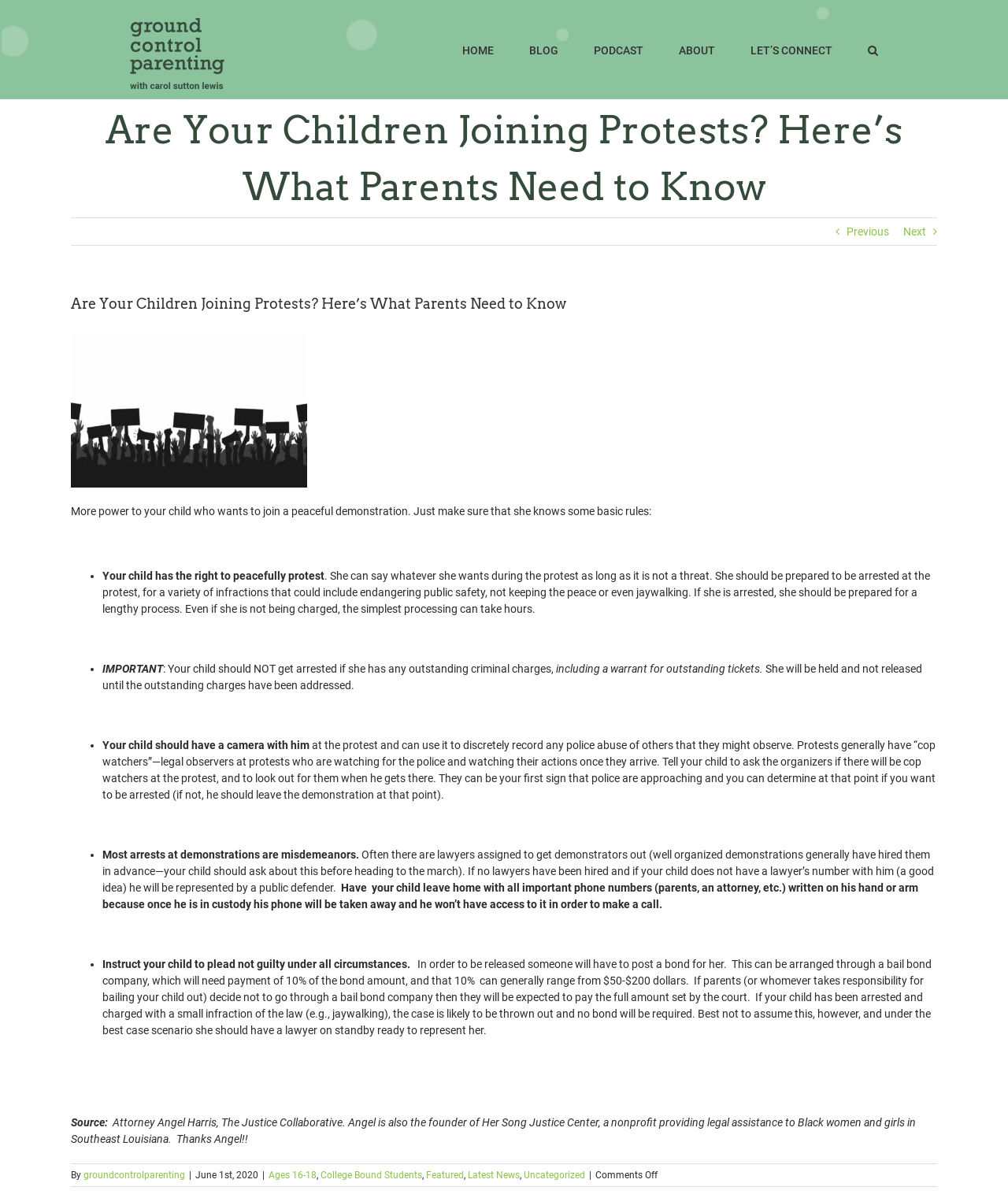Extract the primary header of the webpage and generate its text.

Are Your Children Joining Protests? Here’s What Parents Need to Know